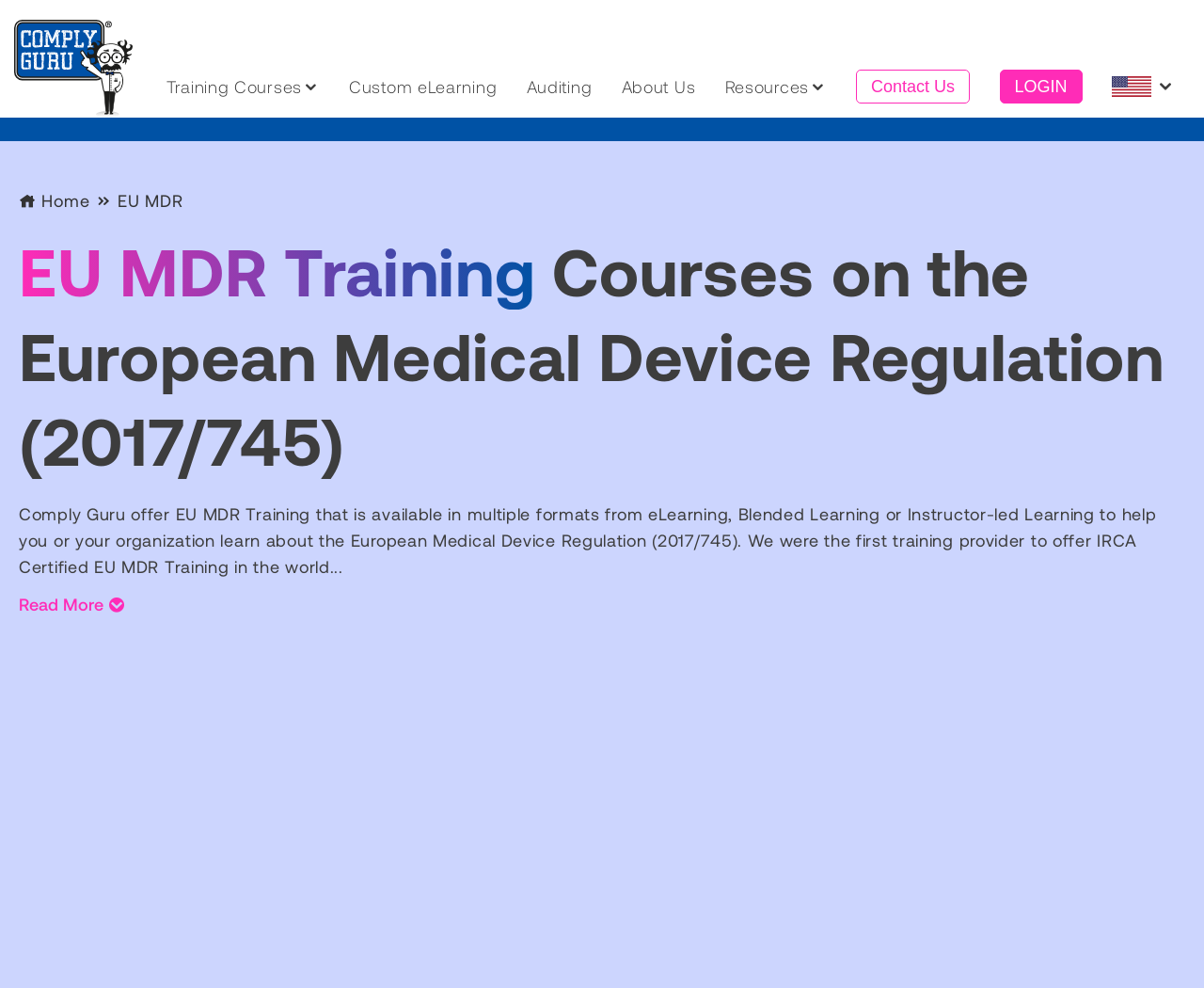Please identify the bounding box coordinates of the clickable area that will fulfill the following instruction: "Click on the 'Training Courses' link". The coordinates should be in the format of four float numbers between 0 and 1, i.e., [left, top, right, bottom].

[0.138, 0.071, 0.251, 0.104]